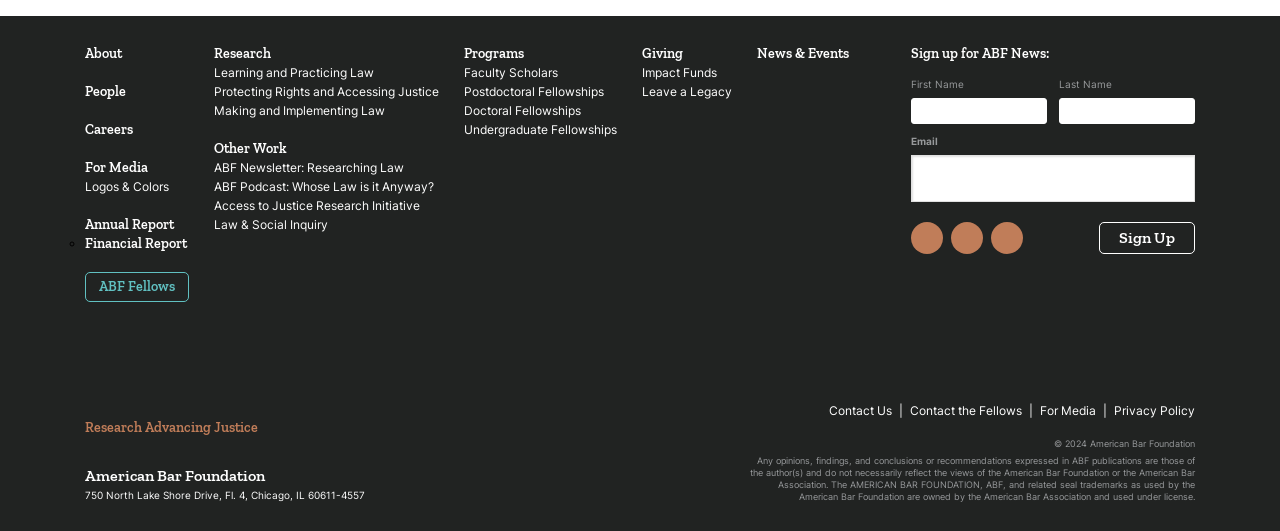What type of research is mentioned on the webpage?
Please provide a comprehensive answer based on the details in the screenshot.

I found this by looking at the link 'Access to Justice Research Initiative' under the 'Research' section, which suggests that the organization is involved in research related to access to justice.